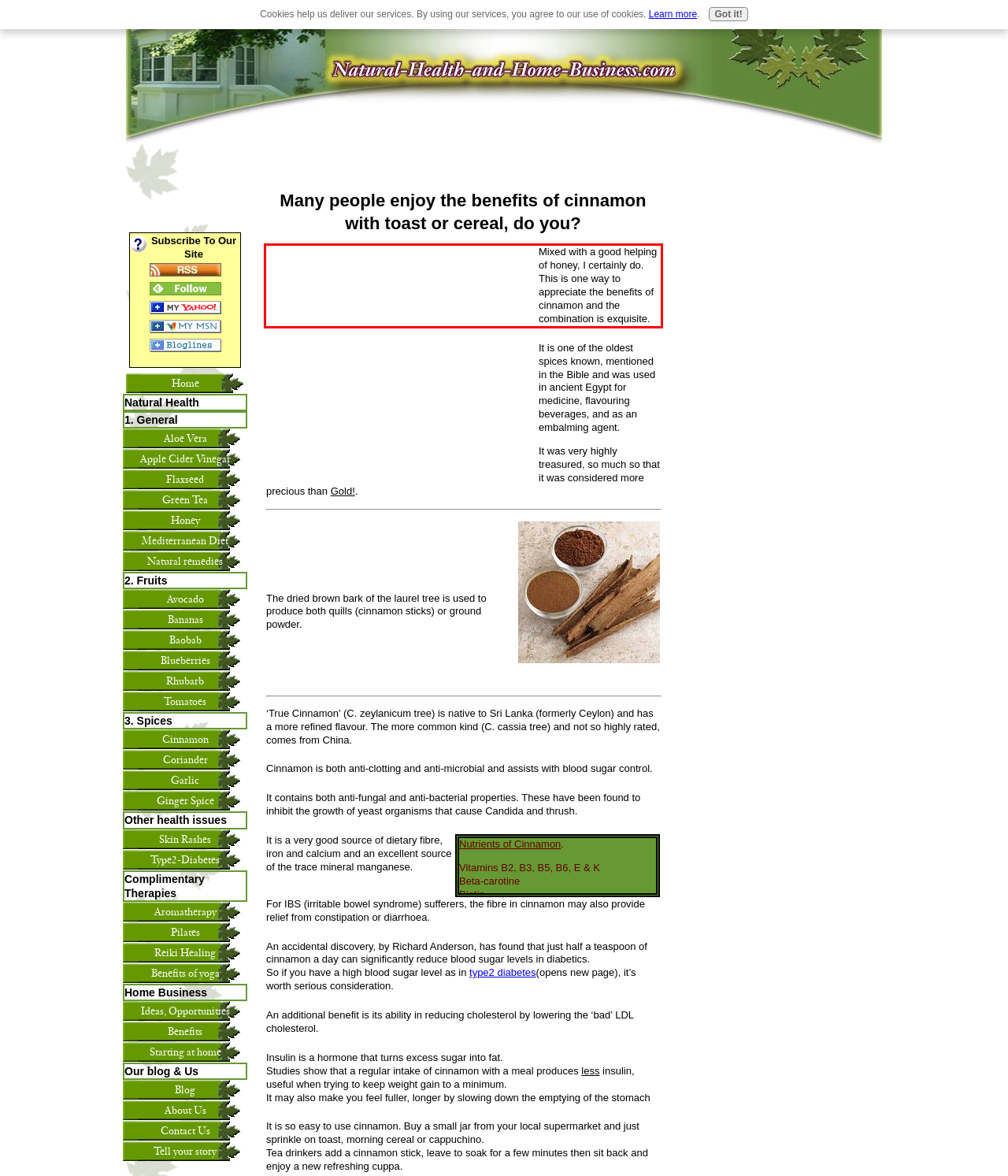Given a webpage screenshot with a red bounding box, perform OCR to read and deliver the text enclosed by the red bounding box.

Mixed with a good helping of honey, I certainly do. This is one way to appreciate the benefits of cinnamon and the combination is exquisite.